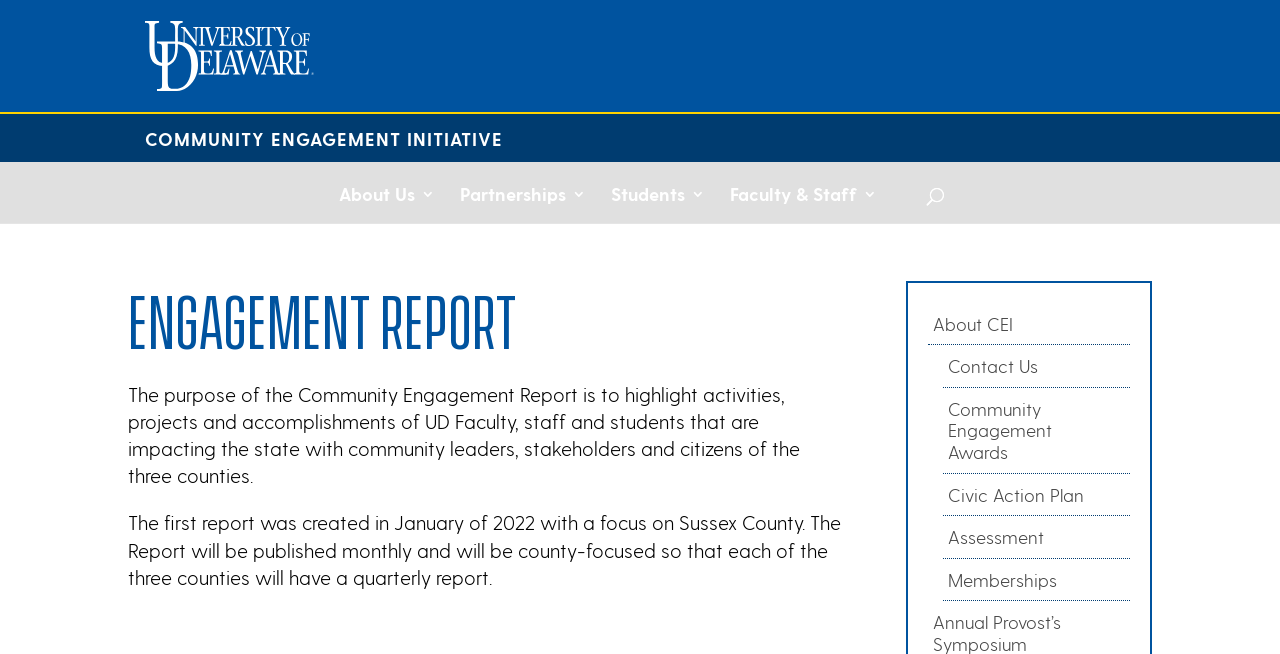From the screenshot, find the bounding box of the UI element matching this description: "About CEI". Supply the bounding box coordinates in the form [left, top, right, bottom], each a float between 0 and 1.

[0.725, 0.463, 0.883, 0.528]